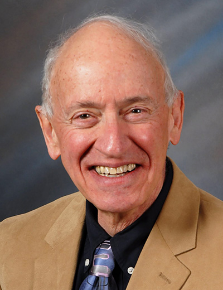Explain the image thoroughly, mentioning every notable detail.

The image features a professional headshot of Herbert Hess, the President of Hess Associates, who is prominently recognized for his contributions in recruitment services since 1986. He is depicted smiling, wearing a tan blazer over a dark shirt, with a patterned tie. This portrait reflects his approachable demeanor and extensive experience in the fields of medical device and biotechnology recruitment. Herbert's background includes over a decade of award-winning sales experience with notable firms such as IBM and Storage Tek, alongside his role as an invited speaker at various academic and industry gatherings. His expertise and leadership play a vital role in the operations of Hess Associates, a firm known for its focus on biopharmaceutical and information technology sectors.